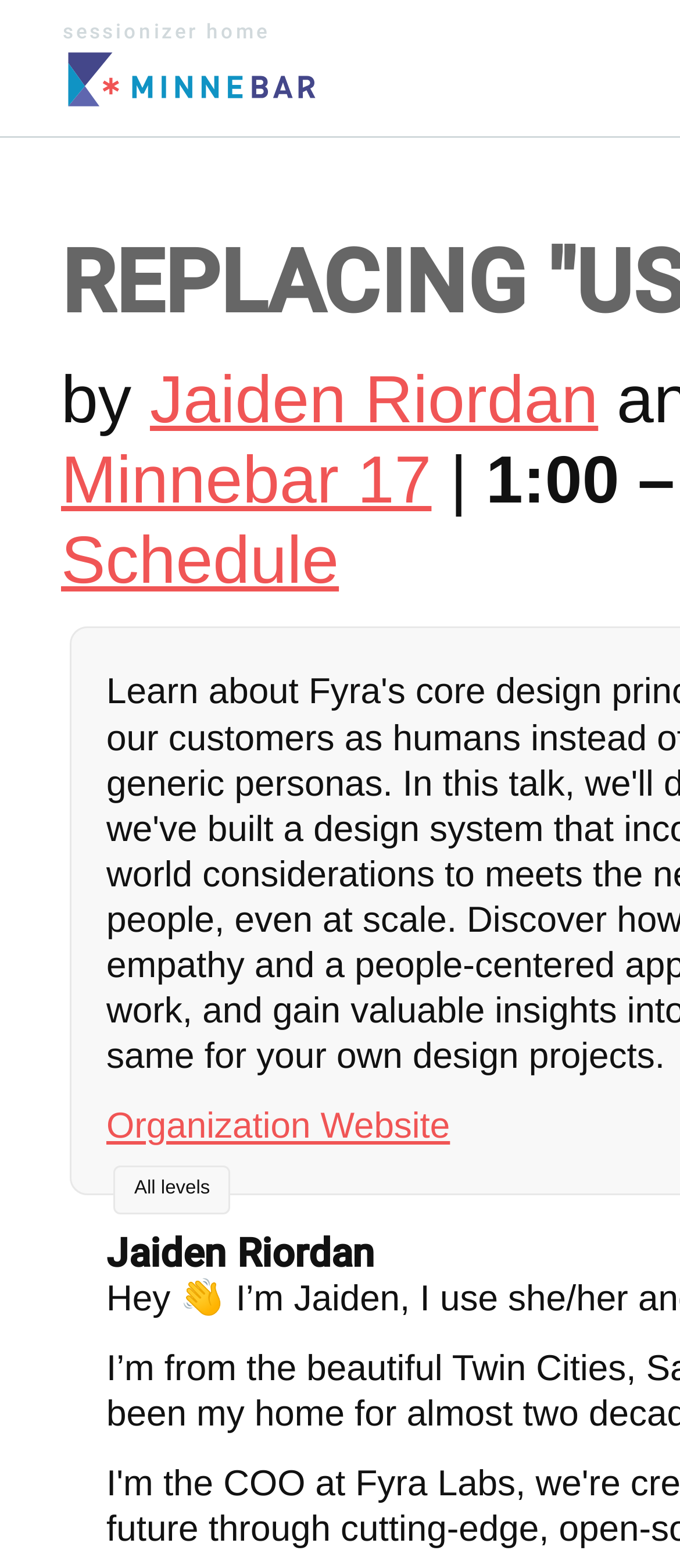What is the text above the 'Sessionizer Home' image?
Using the information from the image, give a concise answer in one word or a short phrase.

by